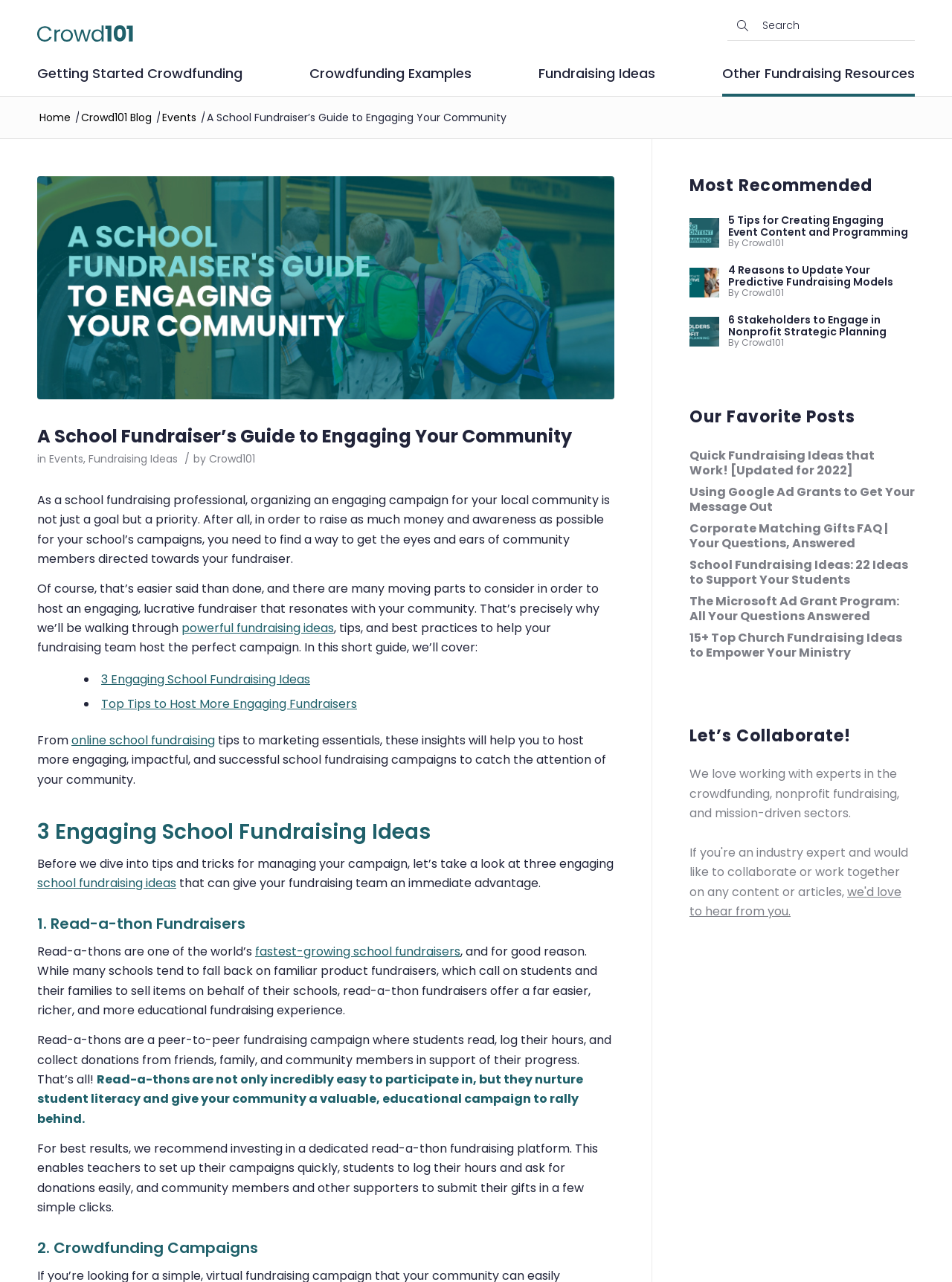Please determine the bounding box coordinates for the UI element described as: "Crowdfunding Examples".

[0.325, 0.052, 0.495, 0.072]